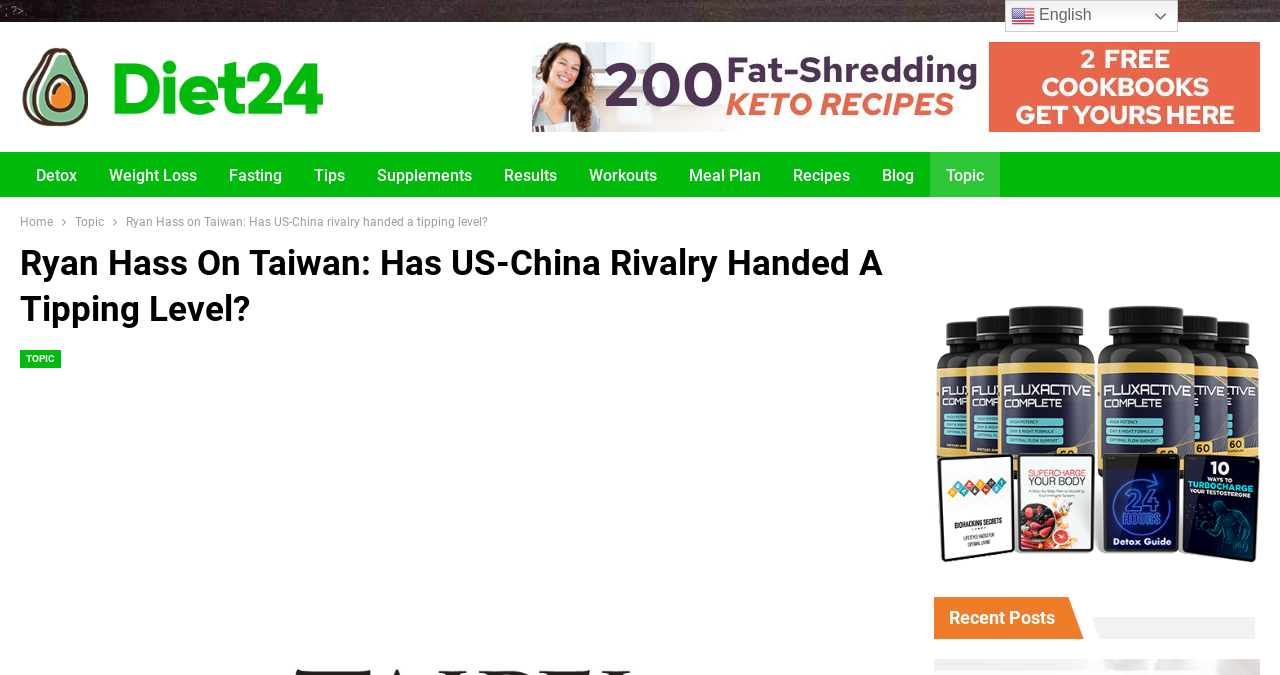Offer an in-depth caption of the entire webpage.

The webpage appears to be a news article or blog post discussing US-China relations, specifically featuring an interview with Ryan Hass on Taiwan. At the top of the page, there is a layout table spanning almost the entire width, containing several links and an image related to Keto resources. Below this, there are multiple links arranged horizontally, categorized into topics such as Detox, Weight Loss, Fasting, and more.

On the left side of the page, there is a navigation section with breadcrumbs, featuring links to the Home page and Topic page. Next to this, the title of the article "Ryan Hass on Taiwan: Has US-China rivalry handed a tipping level?" is prominently displayed, followed by a heading with the same text.

Below the title, there is a link to the TOPIC page, and an advertisement for Fluxactive with an image. Further down, the page features a section labeled "Recent Posts". At the top-right corner, there is a link to switch the language to English, accompanied by a small flag icon.